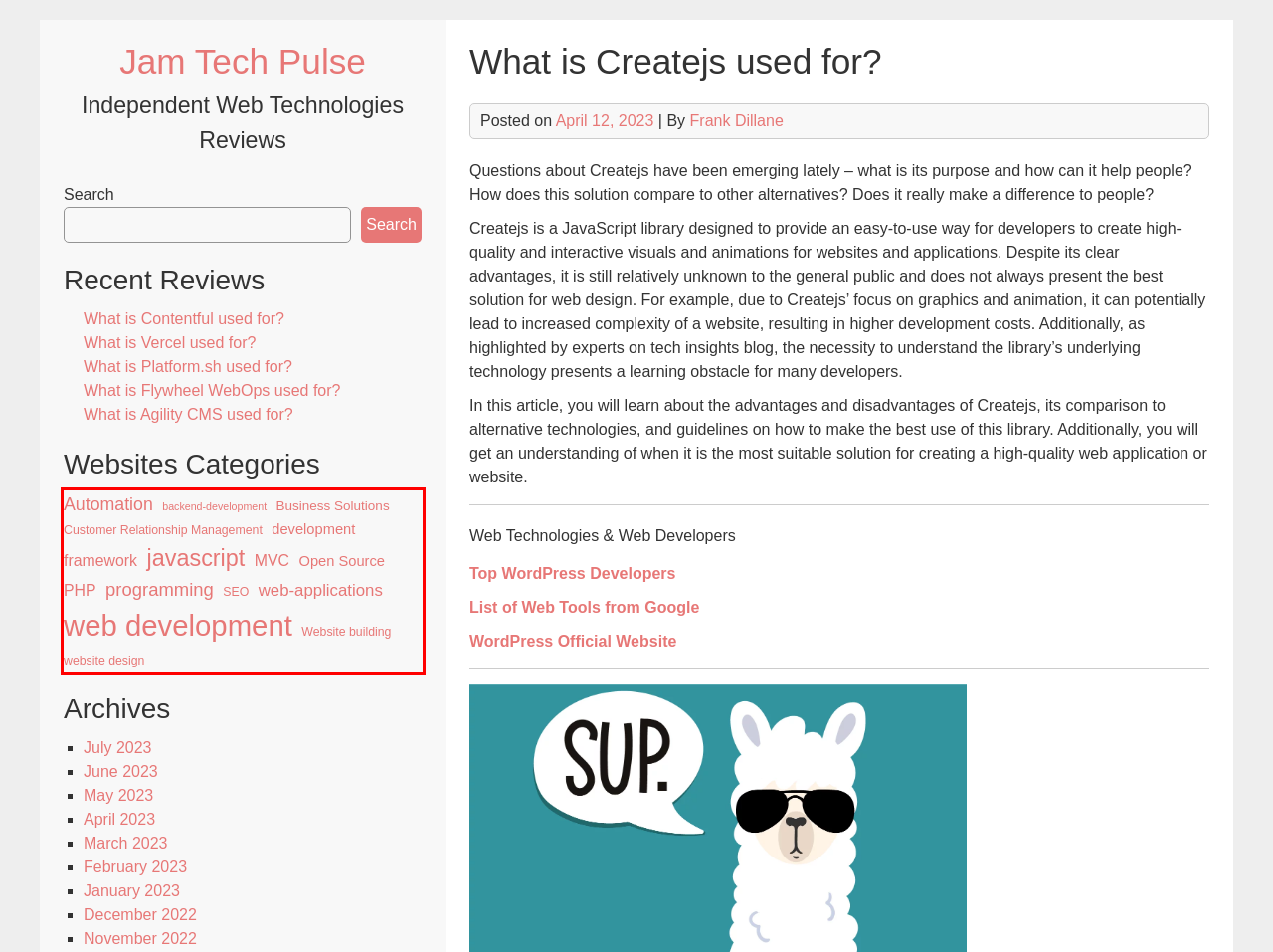Please examine the webpage screenshot containing a red bounding box and use OCR to recognize and output the text inside the red bounding box.

Automation backend-development Business Solutions Customer Relationship Management development framework javascript MVC Open Source PHP programming SEO web-applications web development Website building website design